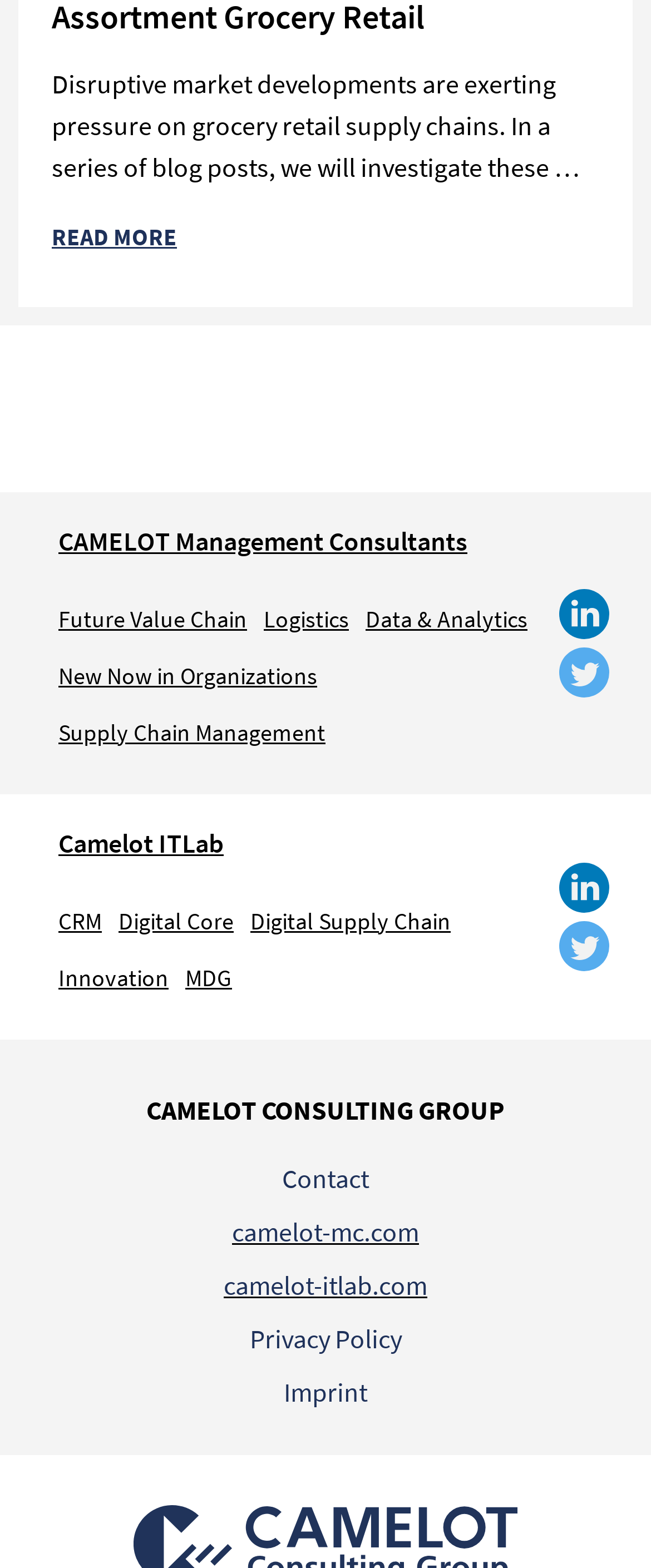How many links are there under 'CAMELOT Management Consultants'? Analyze the screenshot and reply with just one word or a short phrase.

8